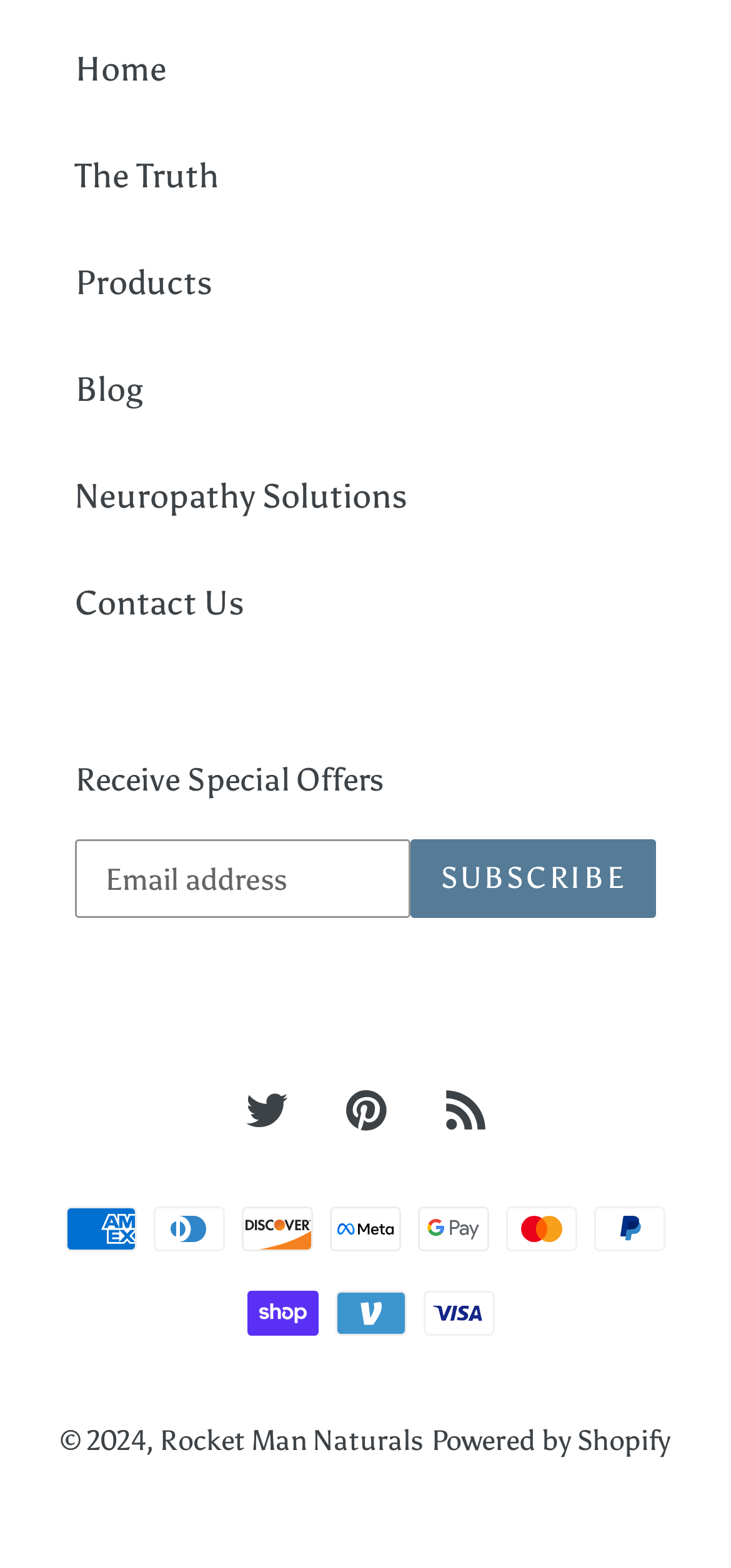Given the description: "parent_node: SUBSCRIBE name="contact[email]" placeholder="Email address"", determine the bounding box coordinates of the UI element. The coordinates should be formatted as four float numbers between 0 and 1, [left, top, right, bottom].

[0.103, 0.536, 0.563, 0.586]